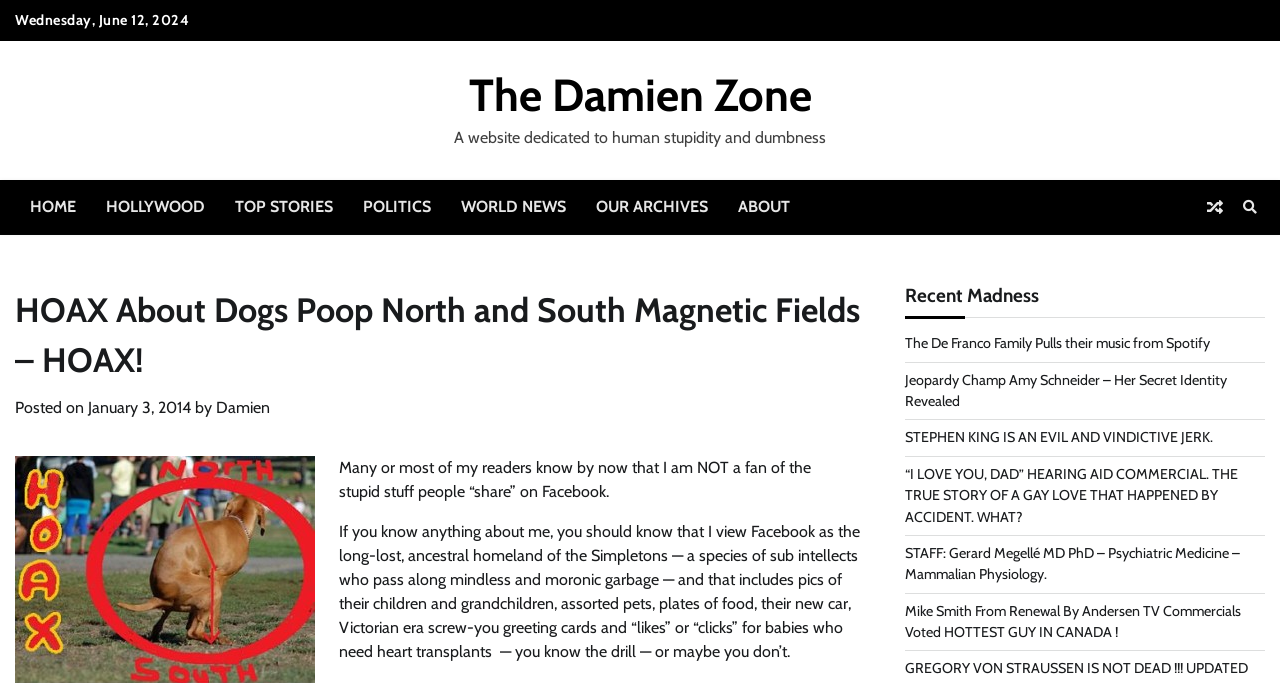Determine the bounding box coordinates for the region that must be clicked to execute the following instruction: "Check the 'Recent Madness' section".

[0.707, 0.417, 0.988, 0.466]